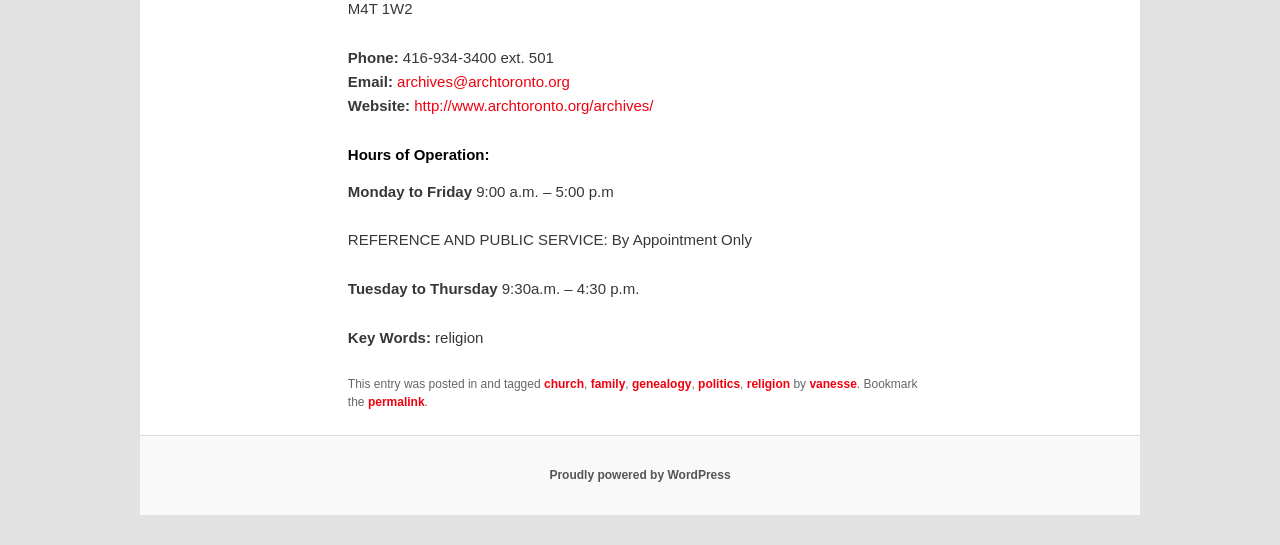Extract the bounding box coordinates for the HTML element that matches this description: "permalink". The coordinates should be four float numbers between 0 and 1, i.e., [left, top, right, bottom].

[0.287, 0.724, 0.332, 0.75]